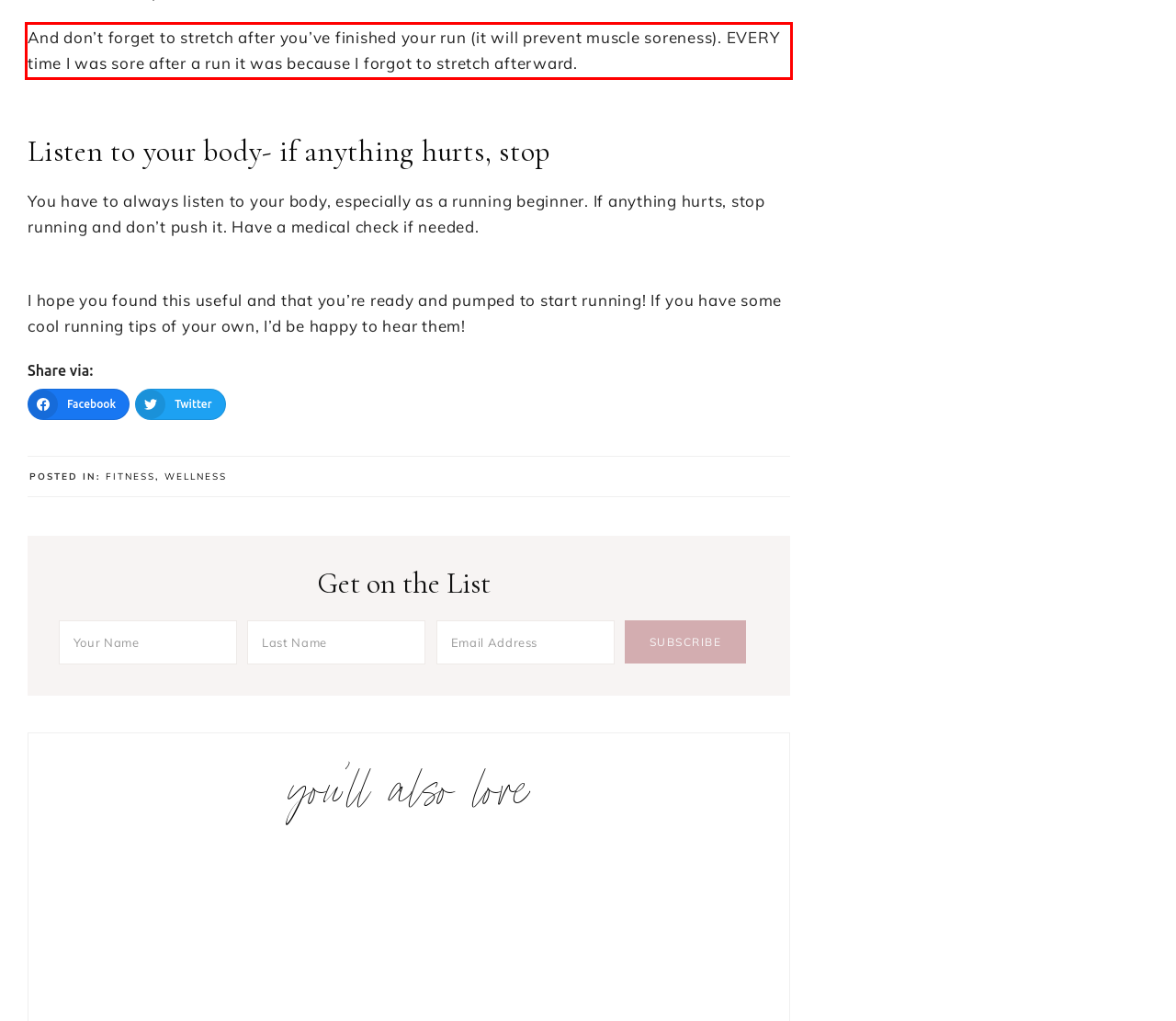Identify the text inside the red bounding box on the provided webpage screenshot by performing OCR.

And don’t forget to stretch after you’ve finished your run (it will prevent muscle soreness). EVERY time I was sore after a run it was because I forgot to stretch afterward.